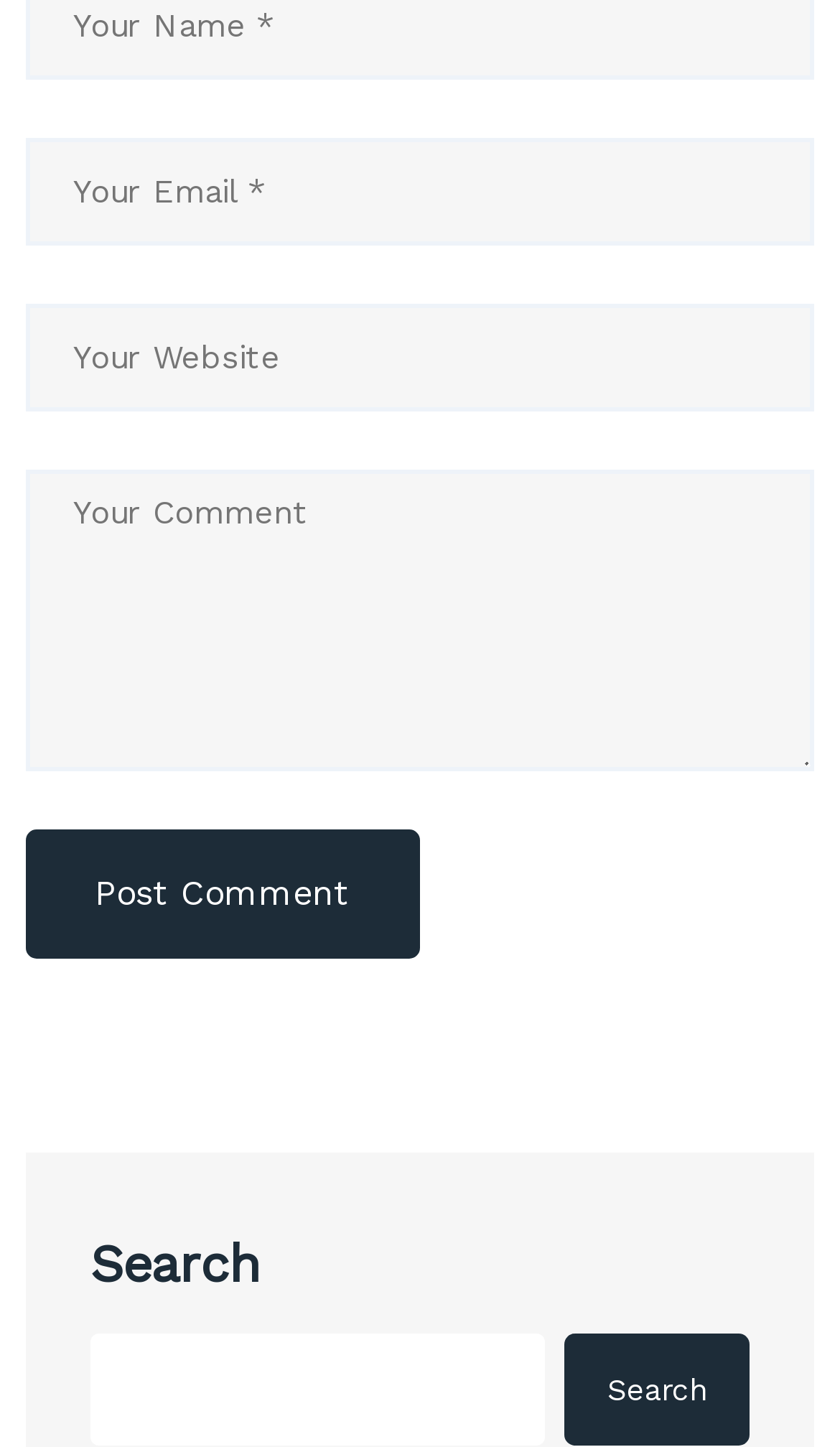What is the function of the button below the textboxes?
Using the visual information from the image, give a one-word or short-phrase answer.

Post Comment